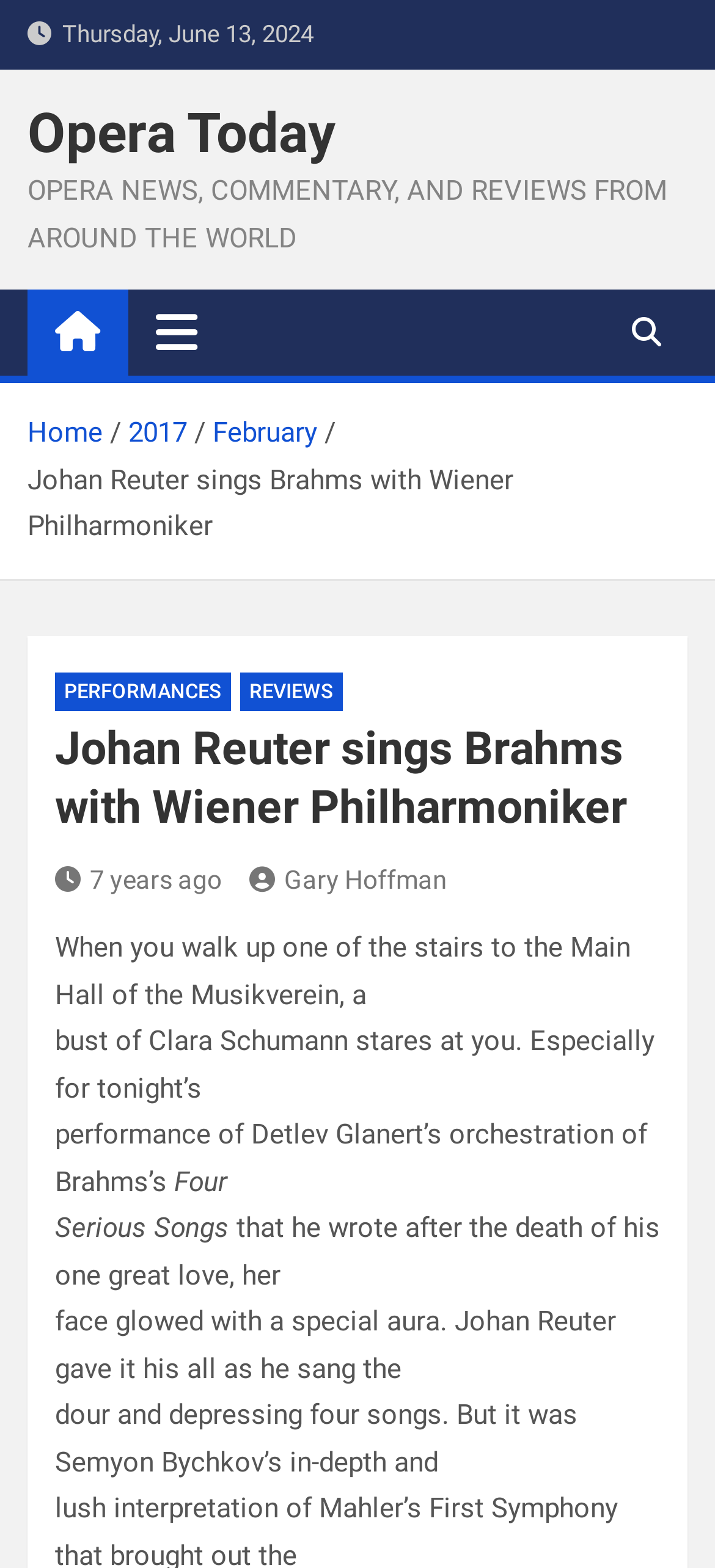Find the bounding box coordinates for the area you need to click to carry out the instruction: "Click the 'Home' link". The coordinates should be four float numbers between 0 and 1, indicated as [left, top, right, bottom].

[0.038, 0.266, 0.144, 0.287]